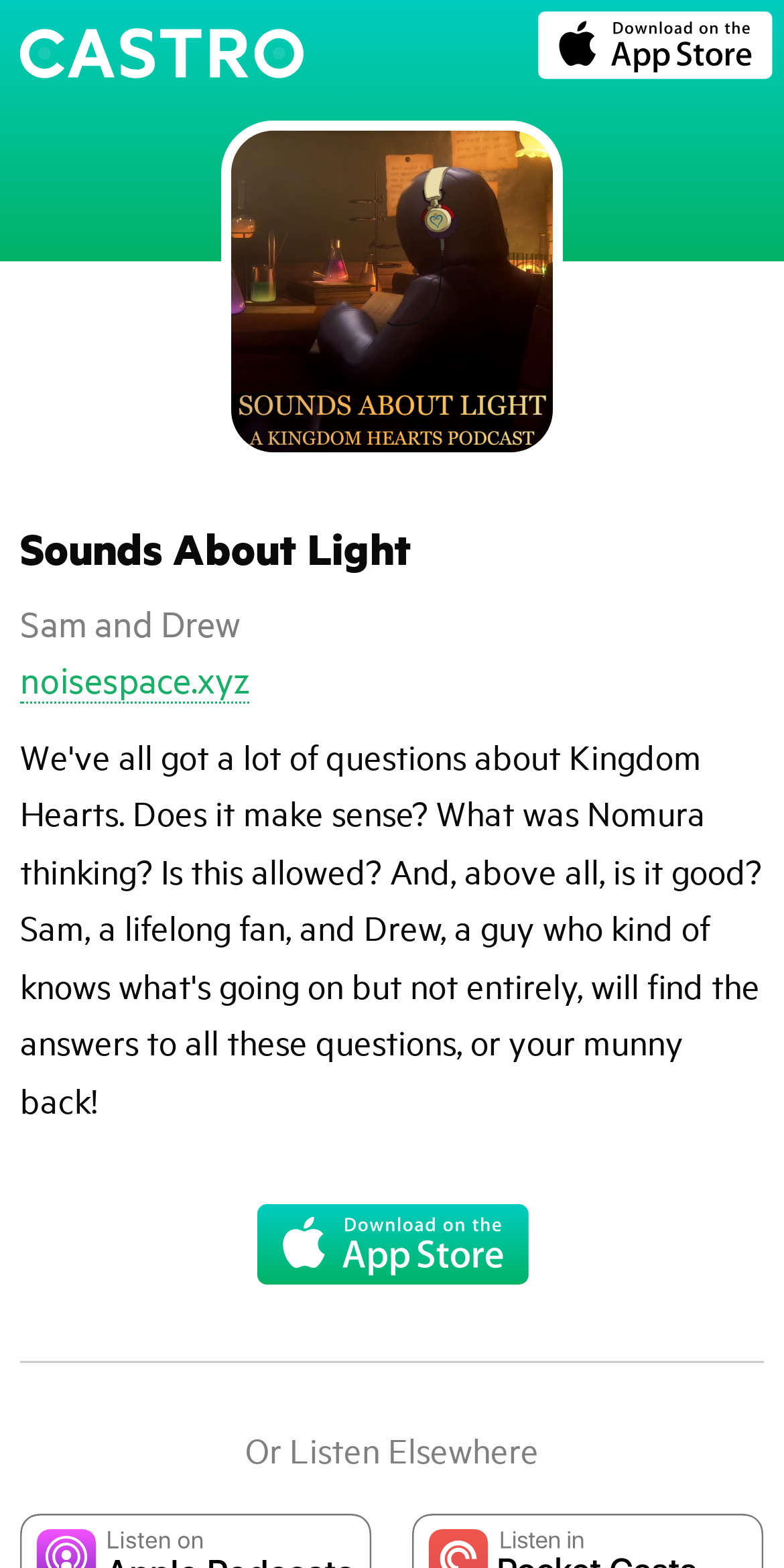Respond to the question below with a single word or phrase:
How many download options are available?

2